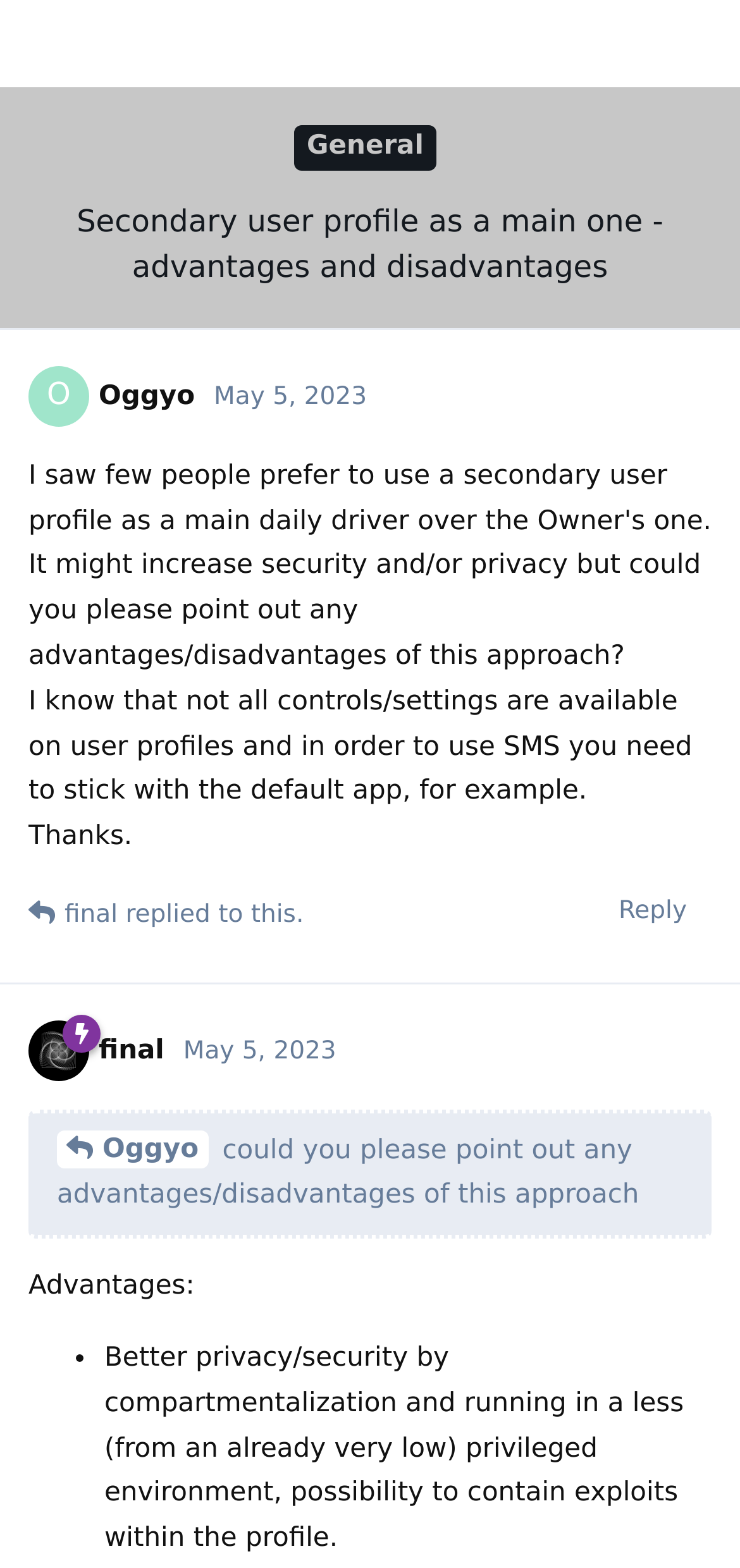What action can be performed on this post?
Using the image, provide a concise answer in one word or a short phrase.

Reply